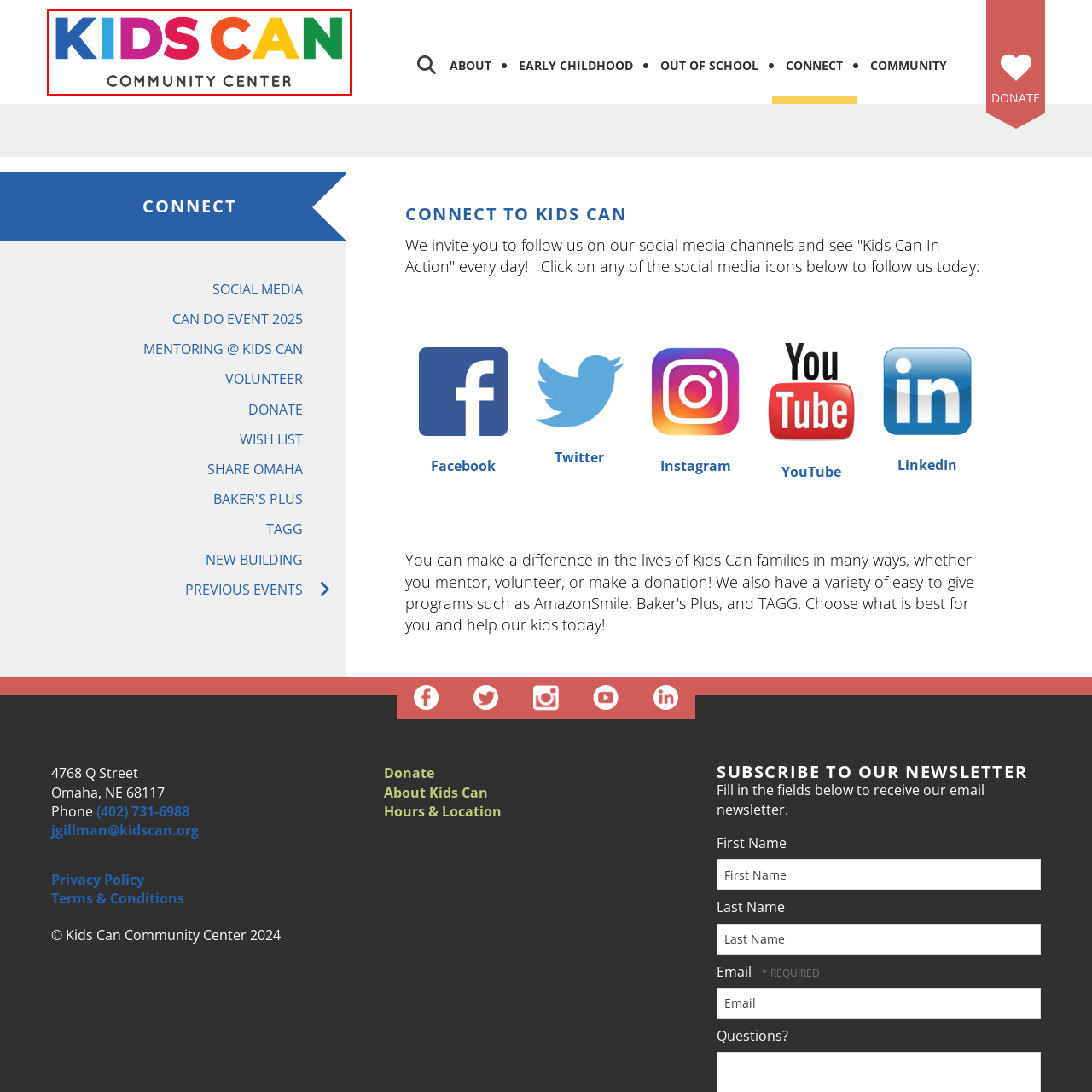Elaborate on all the details and elements present in the red-outlined area of the image.

The image features the vibrant and colorful logo of the "Kids Can Community Center." The logo prominently displays the words "KIDS CAN" in bold, playful lettering, with each letter showcasing a different eye-catching color: blue, pink, orange, and yellow. Below the main text, the phrase "COMMUNITY CENTER" is presented in a more understated, yet clear font, emphasizing the organization's focus on community engagement and support for children. This logo reflects the center's mission to inspire and empower kids through various programs and resources.